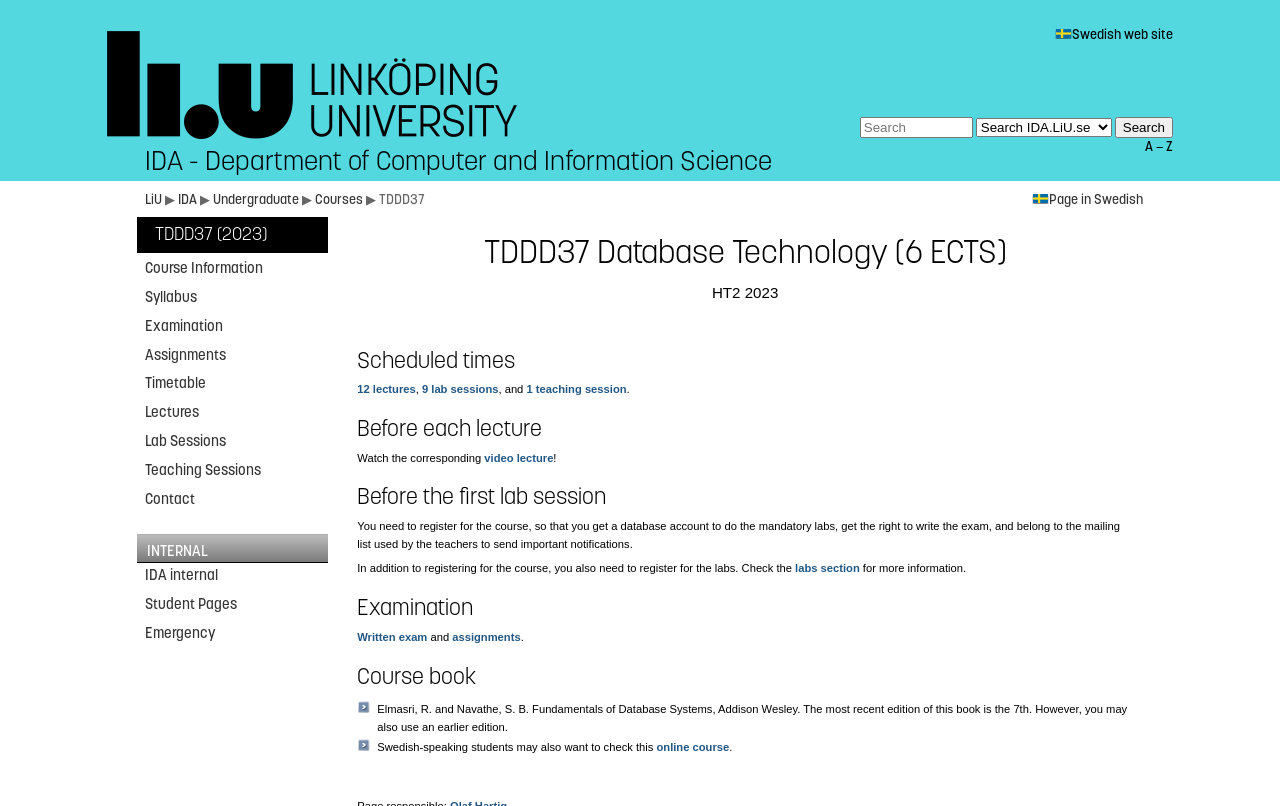What is the purpose of registering for the course?
Using the visual information, reply with a single word or short phrase.

Get database account and right to write exam